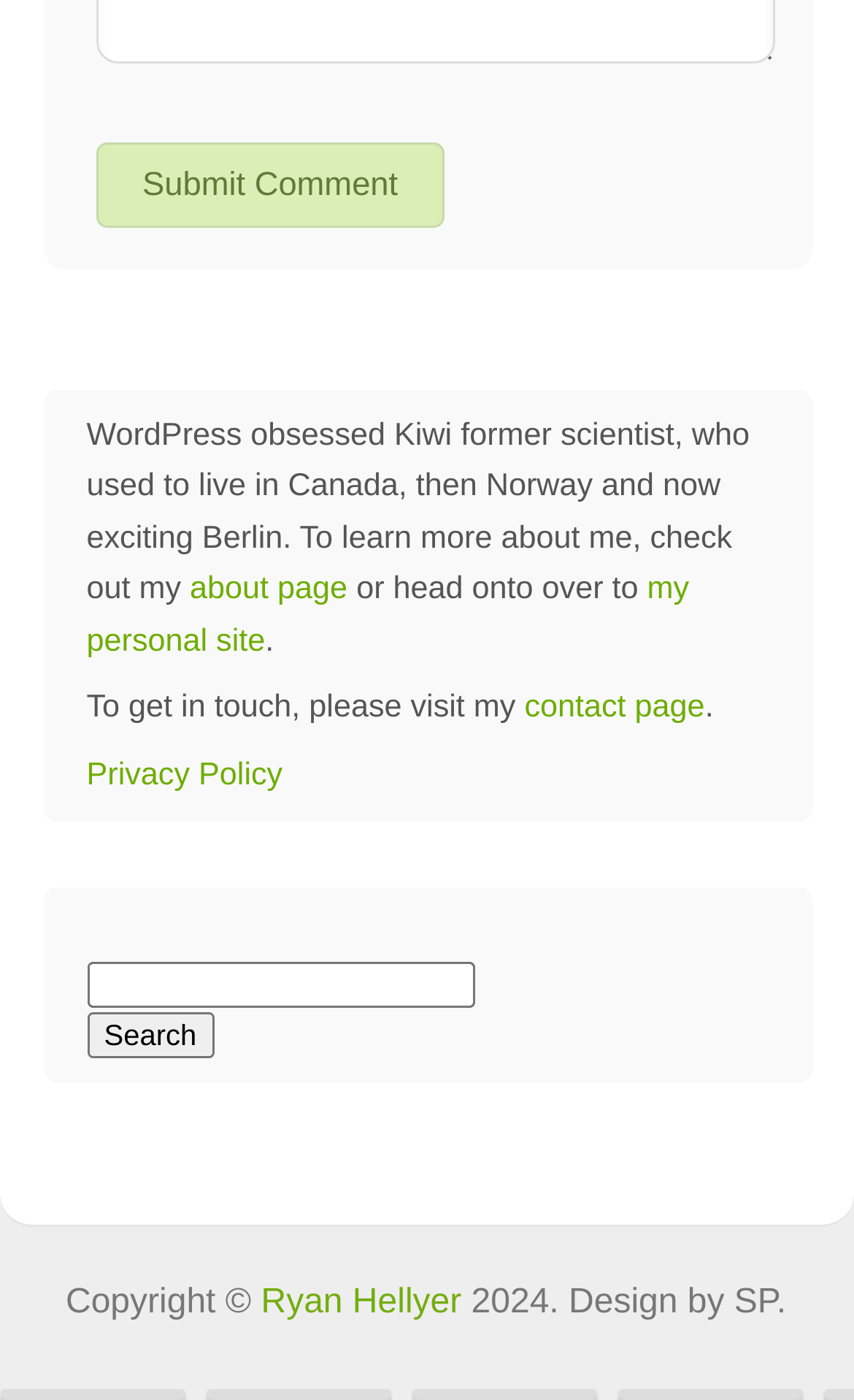Identify the bounding box coordinates for the region of the element that should be clicked to carry out the instruction: "Go to the contact page". The bounding box coordinates should be four float numbers between 0 and 1, i.e., [left, top, right, bottom].

[0.614, 0.493, 0.825, 0.518]